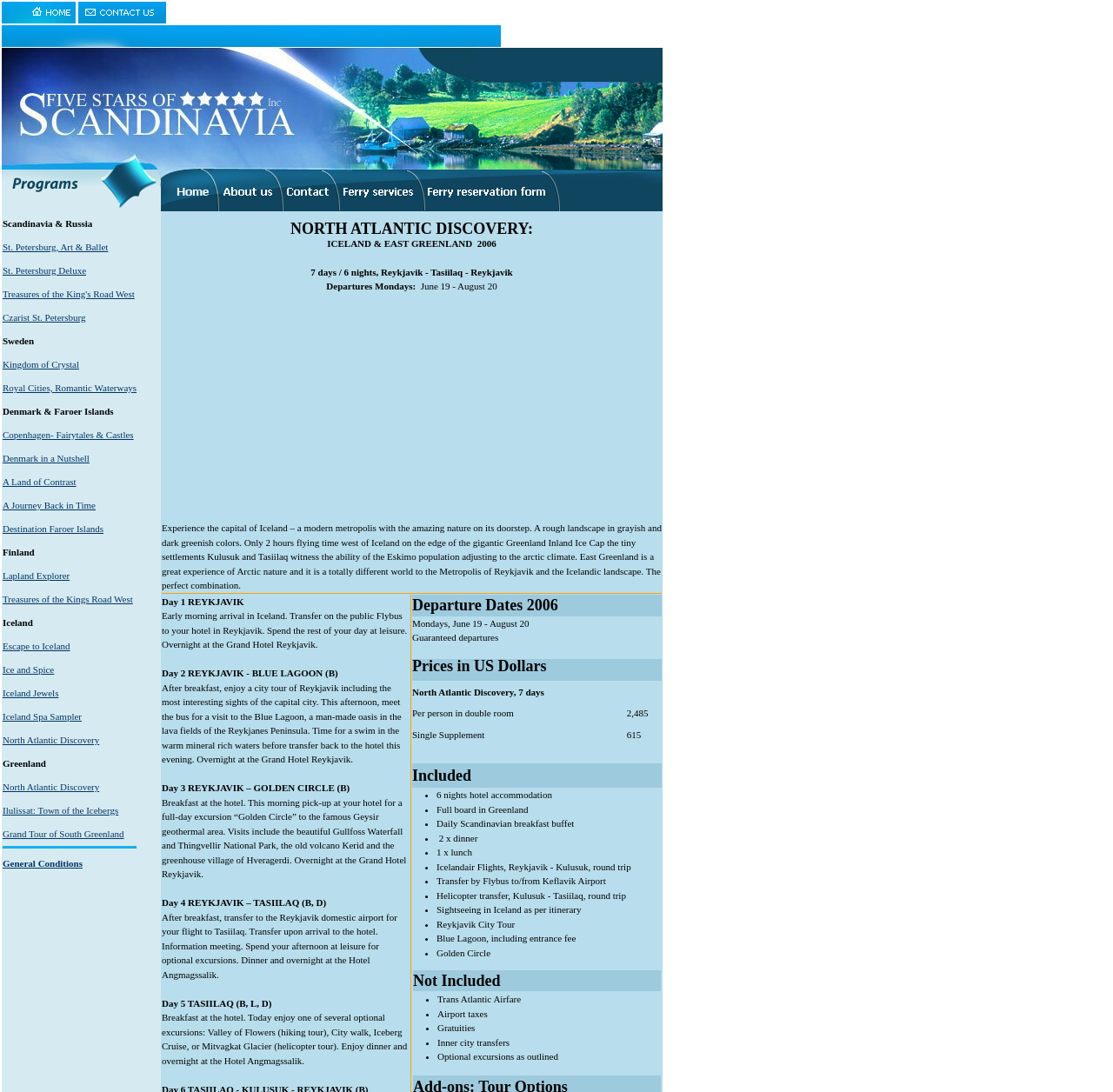Give a concise answer using one word or a phrase to the following question:
What type of travel options are available on the webpage?

Cruises, tours, and packages